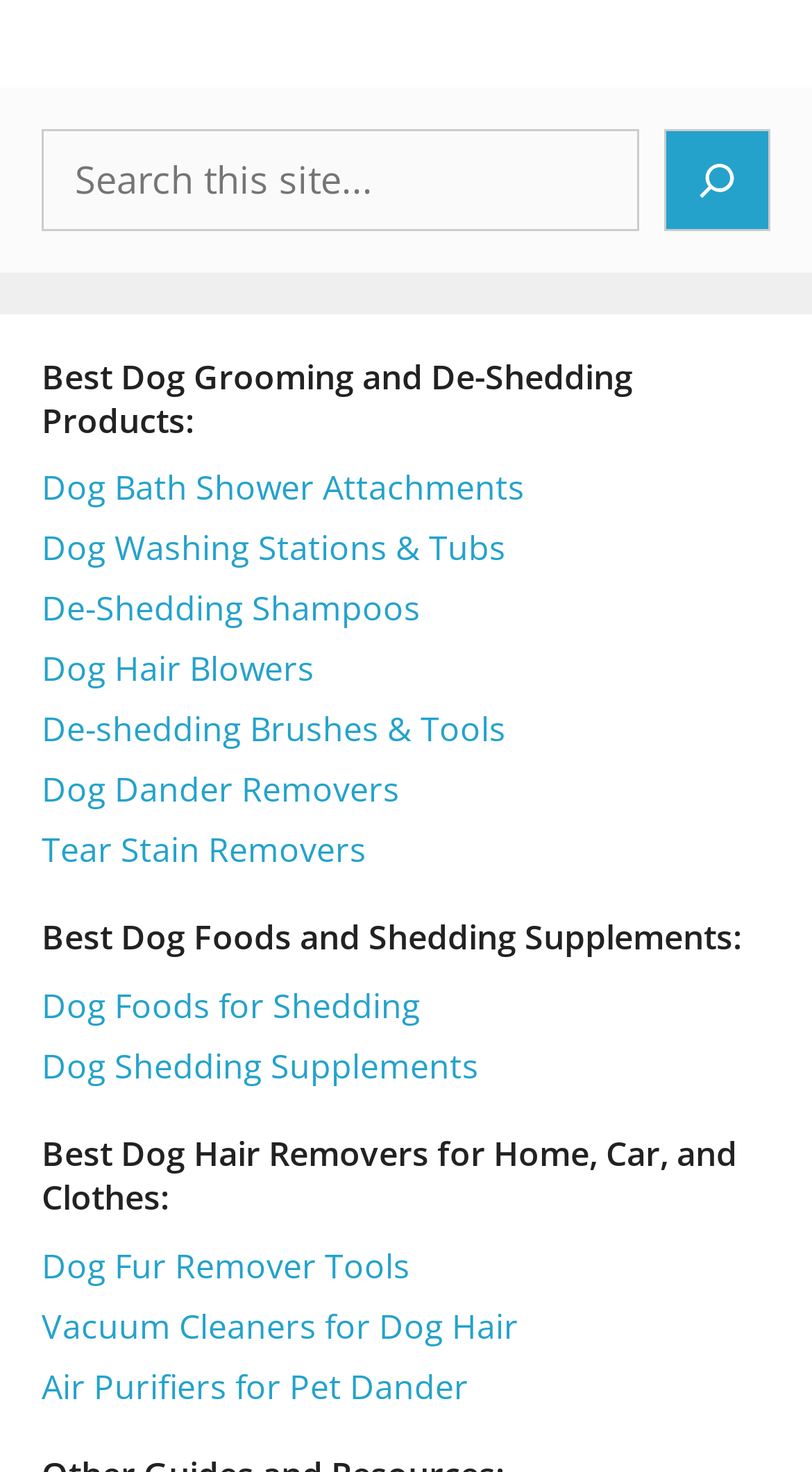How many links are there under the 'Best Dog Grooming and De-Shedding Products' category?
Please answer the question with as much detail as possible using the screenshot.

Under the 'Best Dog Grooming and De-Shedding Products' category, I can count six links to specific products: dog bath shower attachments, dog washing stations & tubs, de-shedding shampoos, dog hair blowers, de-shedding brushes & tools, and dog dander removers.